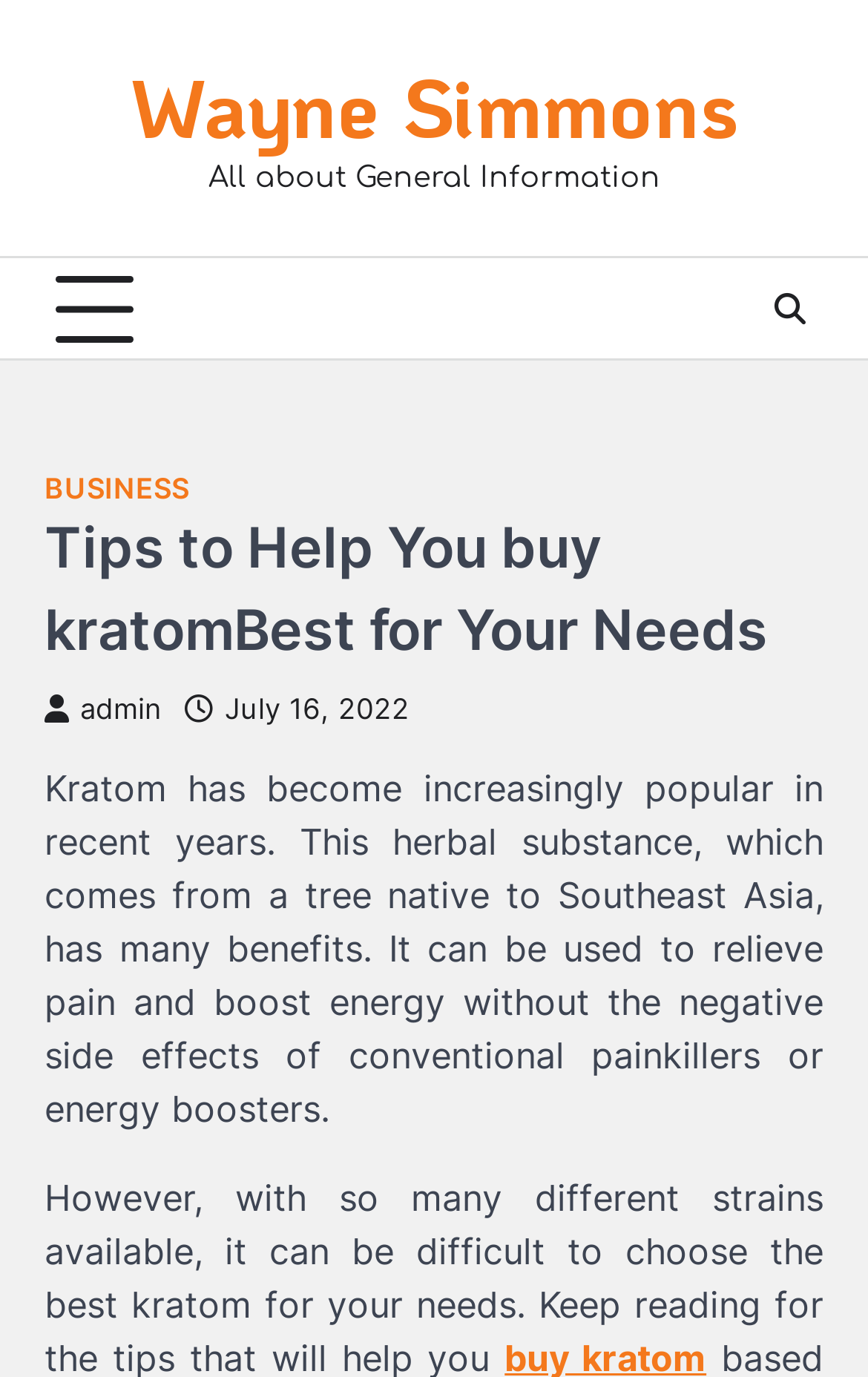Create a detailed narrative describing the layout and content of the webpage.

The webpage is about Kratom, a herbal substance from Southeast Asia, and its benefits. At the top left of the page, there is a link to "Wayne Simmons" and a static text "All about General Information" next to it. Below these elements, there is an expandable button. On the top right, there is a link with an icon, which when clicked, reveals a dropdown menu with a link to "BUSINESS" and a header section.

The header section contains the main title "Tips to Help You buy kratom Best for Your Needs" and two links, one with an admin icon and another with a date "July 16, 2022". Below the header section, there is a paragraph of text that summarizes the benefits of Kratom, including relieving pain and boosting energy without negative side effects.

Overall, the webpage has a simple layout with a clear title and a brief introduction to Kratom and its benefits.